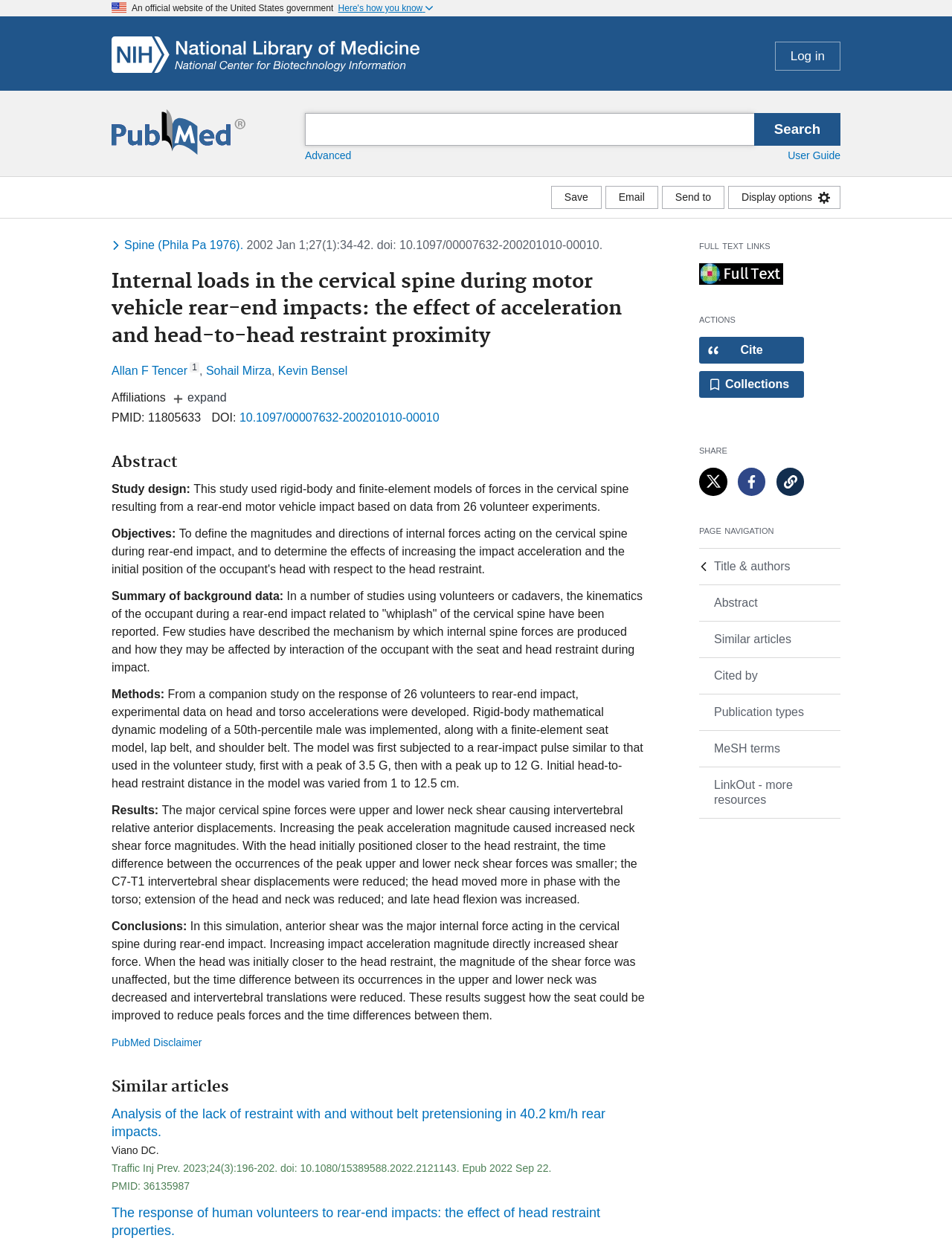What is the name of the government website?
Answer the question with as much detail as possible.

I determined this by looking at the top-left corner of the webpage, where it says 'An official website of the United States government'.